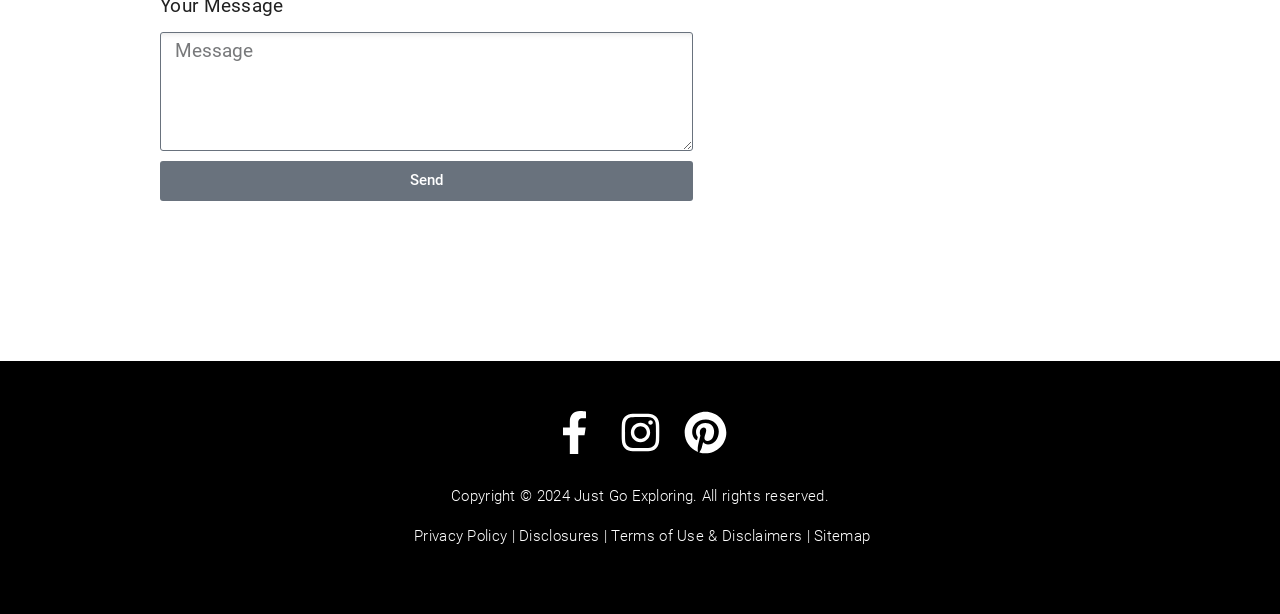Please specify the bounding box coordinates of the area that should be clicked to accomplish the following instruction: "send a message". The coordinates should consist of four float numbers between 0 and 1, i.e., [left, top, right, bottom].

[0.125, 0.262, 0.542, 0.327]